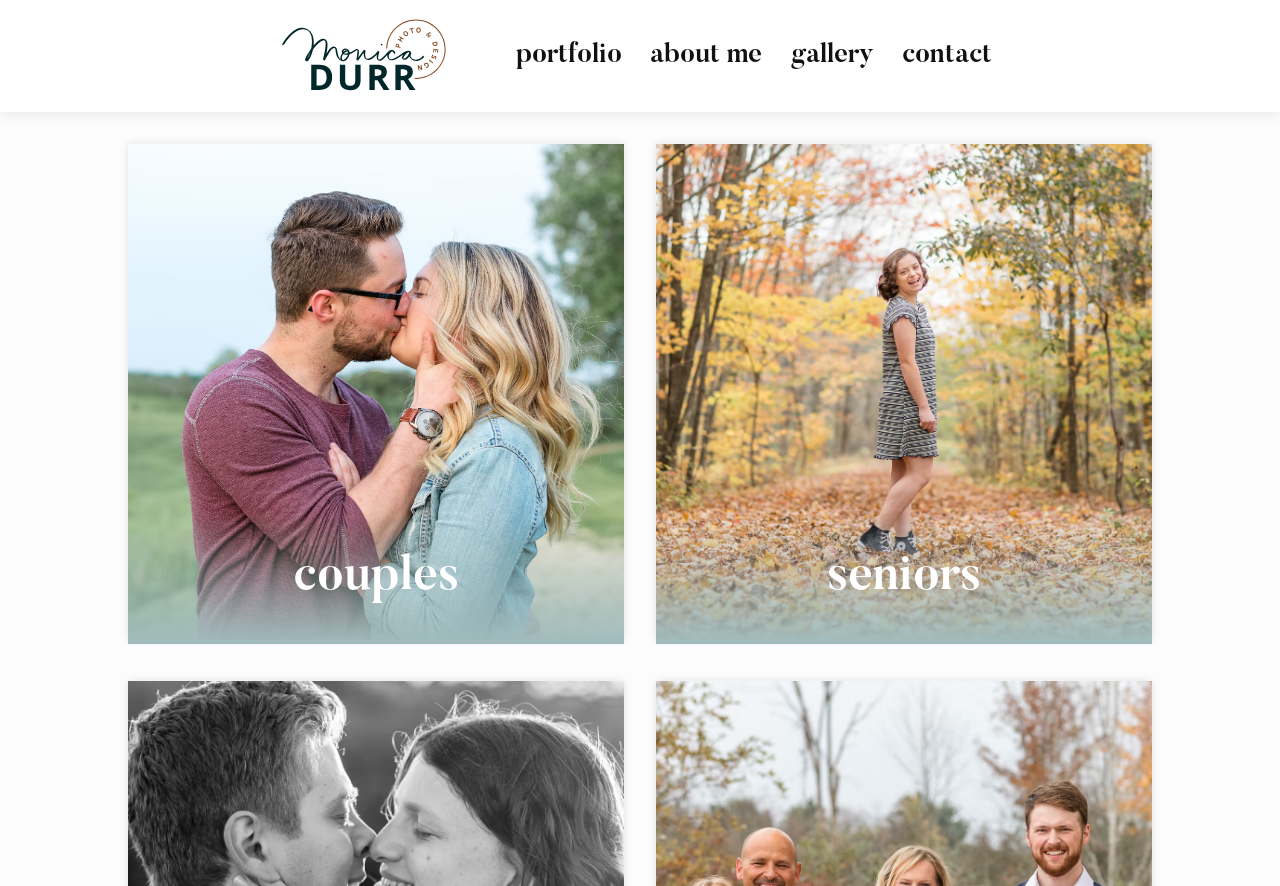Please determine the bounding box of the UI element that matches this description: Portfolio. The coordinates should be given as (top-left x, top-left y, bottom-right x, bottom-right y), with all values between 0 and 1.

[0.413, 0.027, 0.506, 0.1]